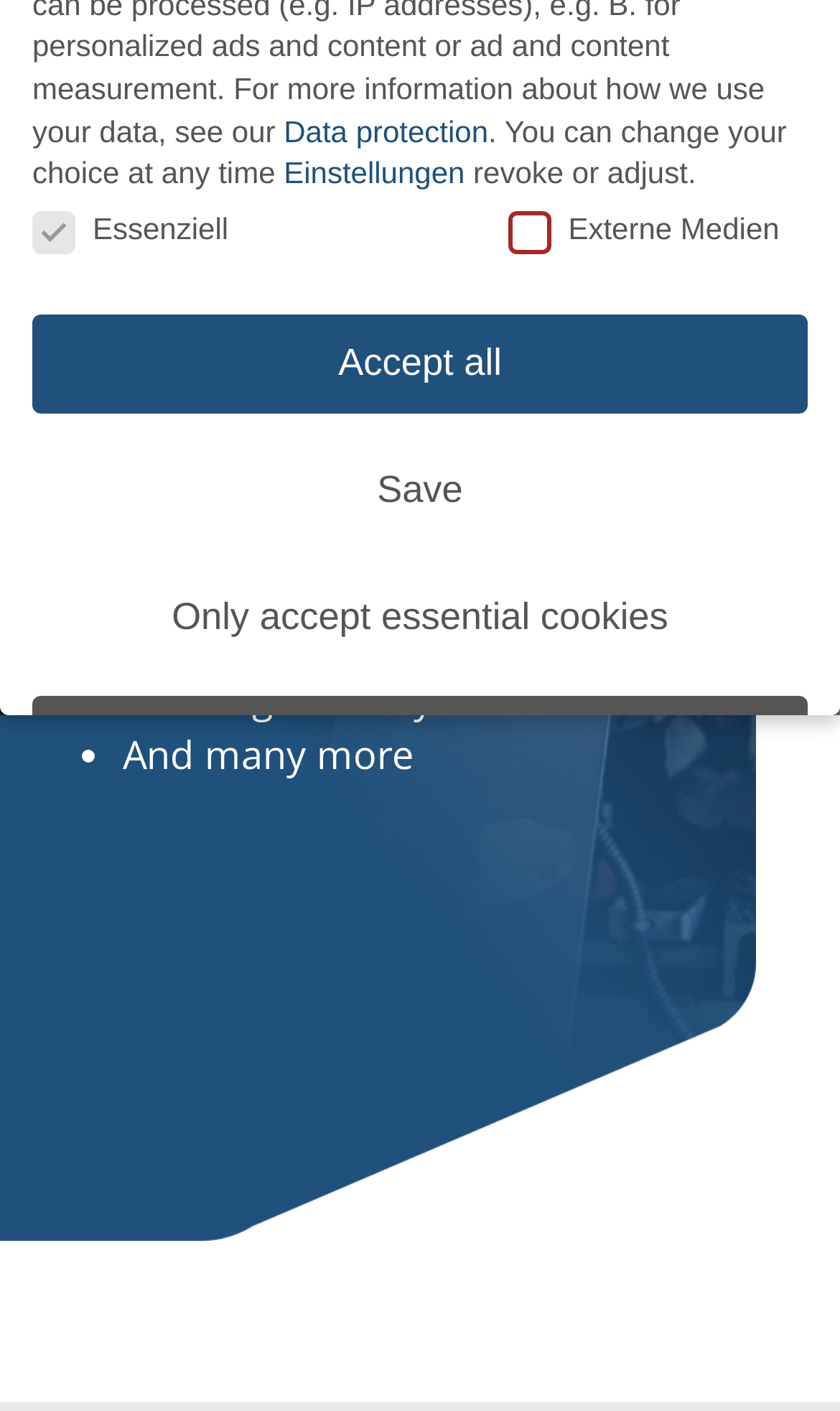Calculate the bounding box coordinates for the UI element based on the following description: "Data protection". Ensure the coordinates are four float numbers between 0 and 1, i.e., [left, top, right, bottom].

[0.338, 0.935, 0.581, 0.959]